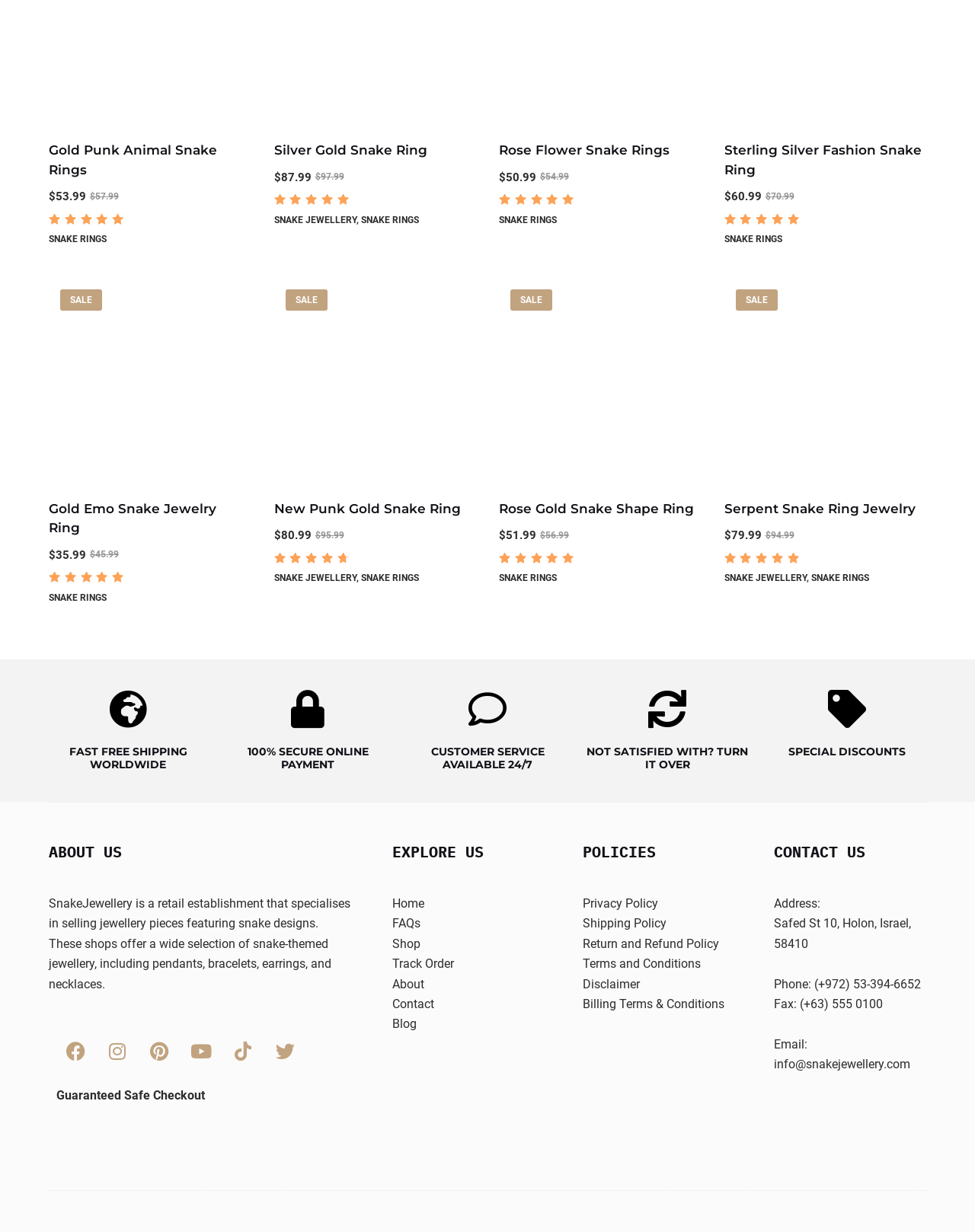What is the rating of the 'Gold Punk Animal Snake Rings' product?
Please provide a single word or phrase in response based on the screenshot.

5.00 out of 5